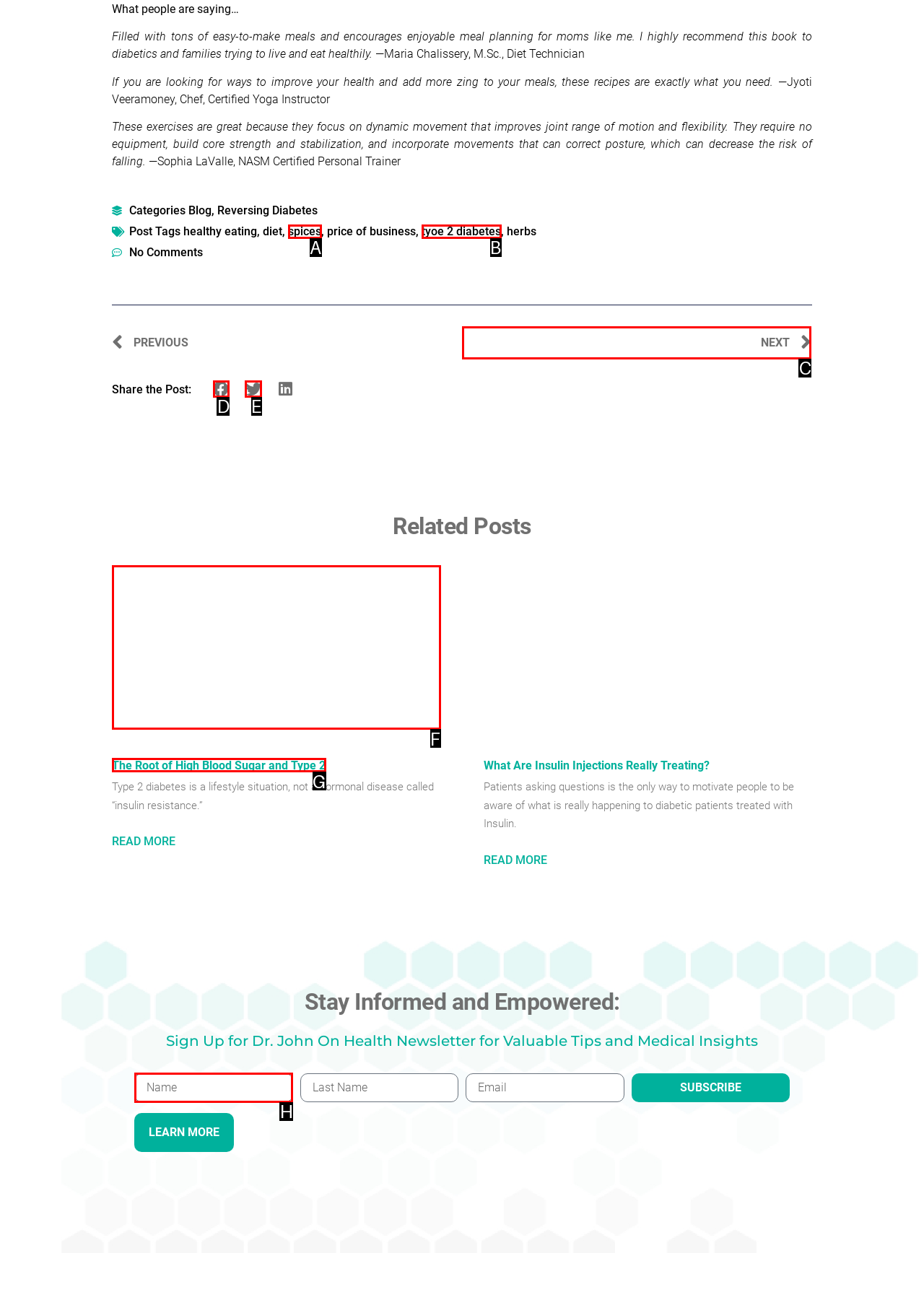Tell me which option I should click to complete the following task: Click the 'DONATE' button Answer with the option's letter from the given choices directly.

None